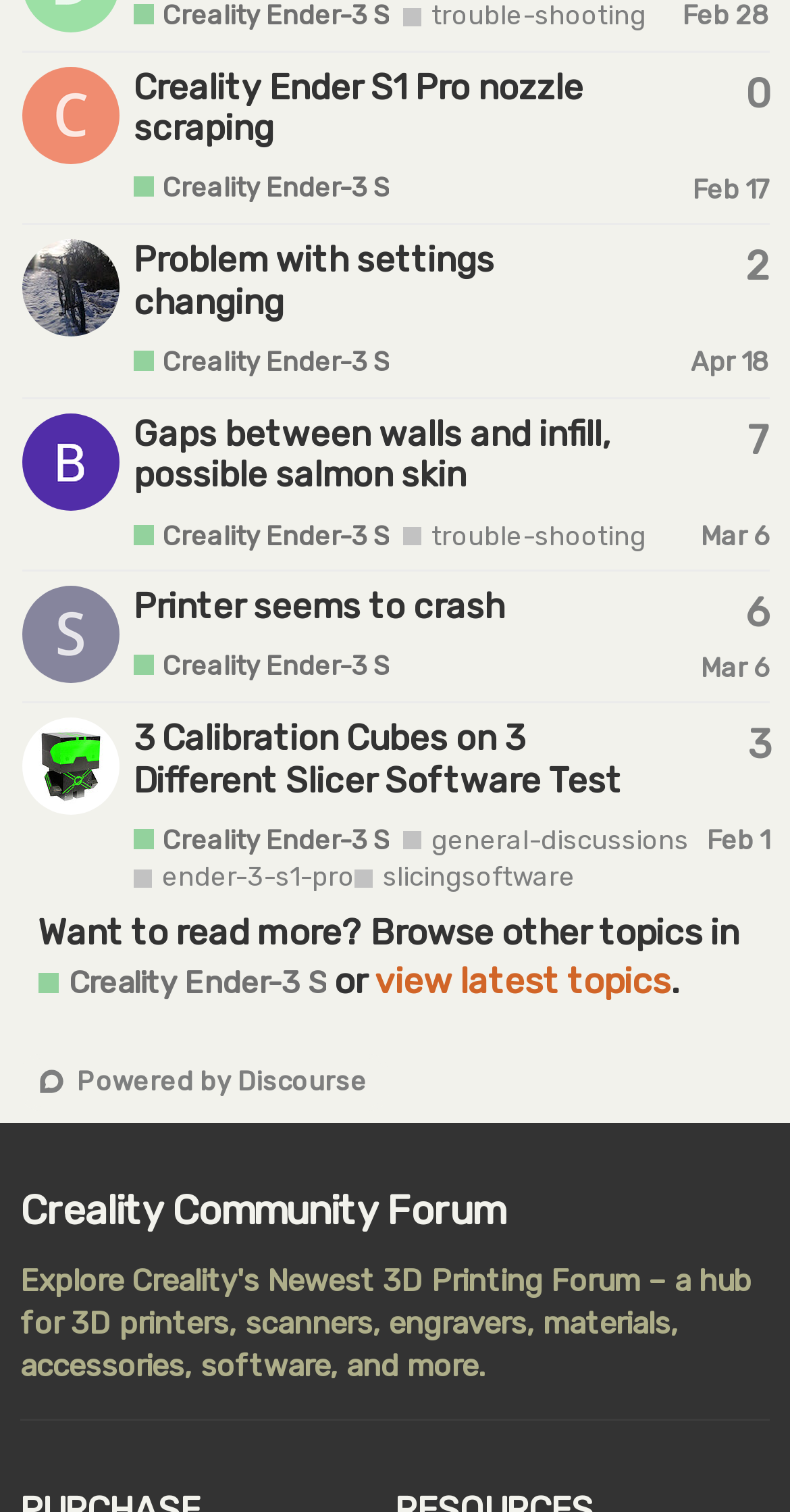Provide the bounding box coordinates of the HTML element described by the text: "Feb 1". The coordinates should be in the format [left, top, right, bottom] with values between 0 and 1.

[0.895, 0.544, 0.974, 0.564]